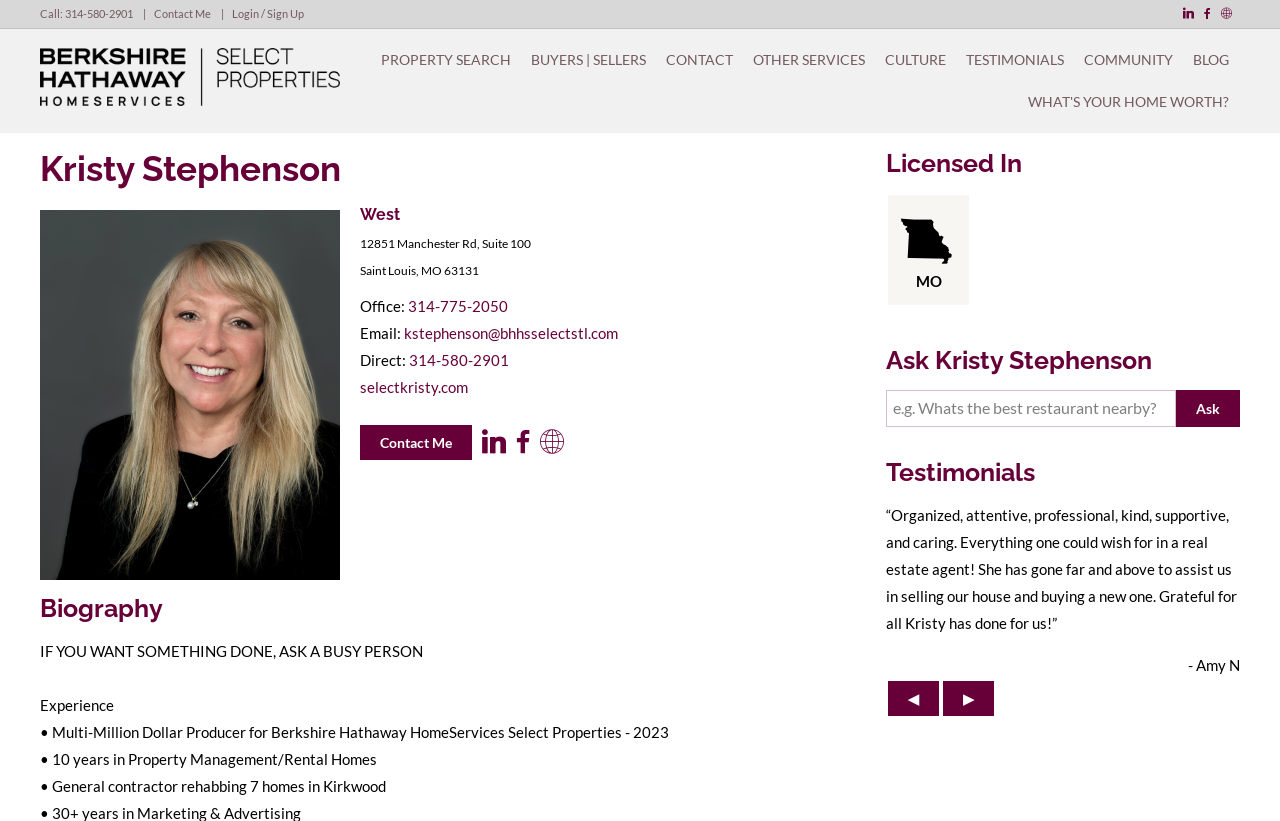Refer to the image and answer the question with as much detail as possible: What is the website of Kristy Stephenson?

To find Kristy Stephenson's website, I looked at the 'About Kristy Stephenson' section, where I found the link 'selectkristy.com'.